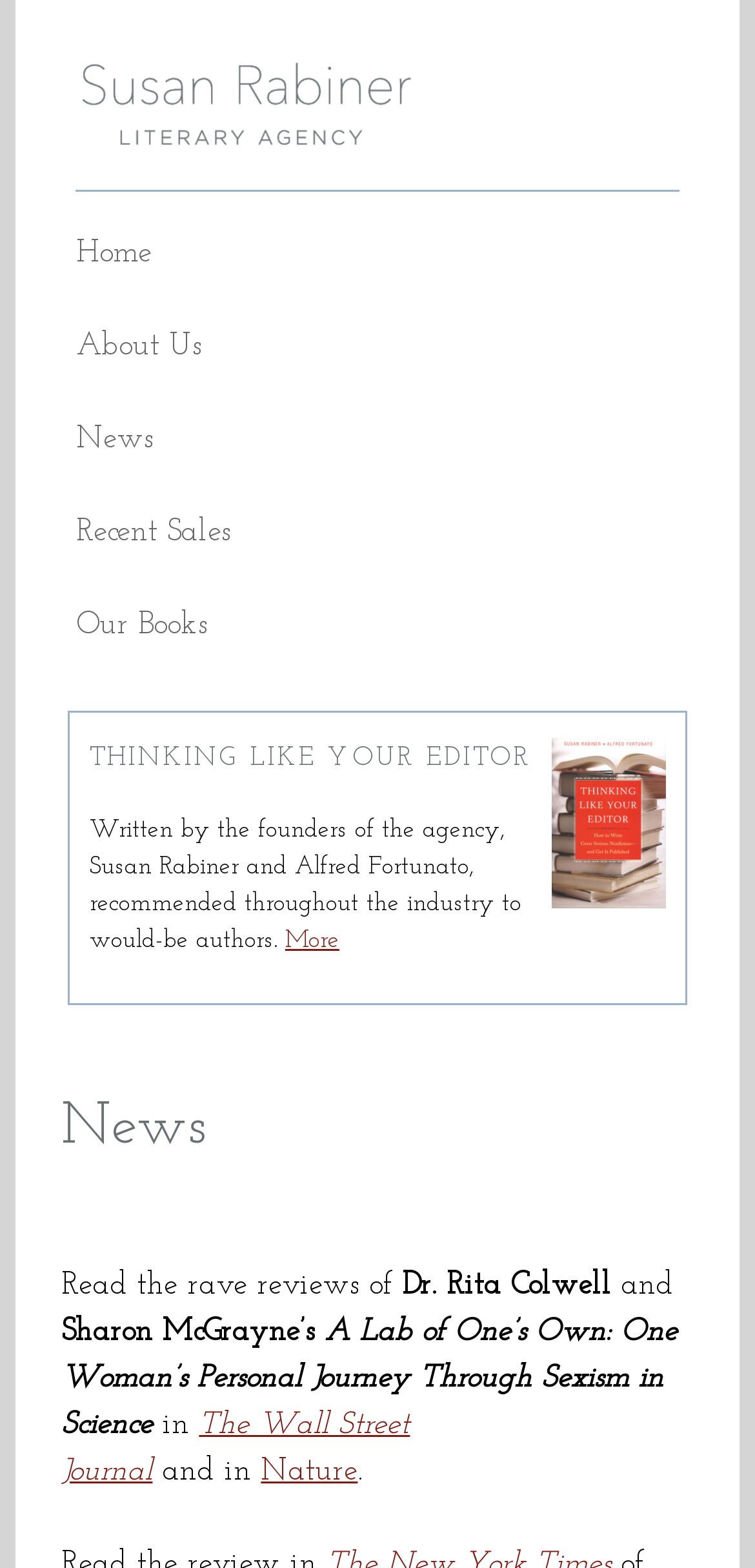Based on the description "parent_node: Home", find the bounding box of the specified UI element.

[0.039, 0.086, 0.552, 0.106]